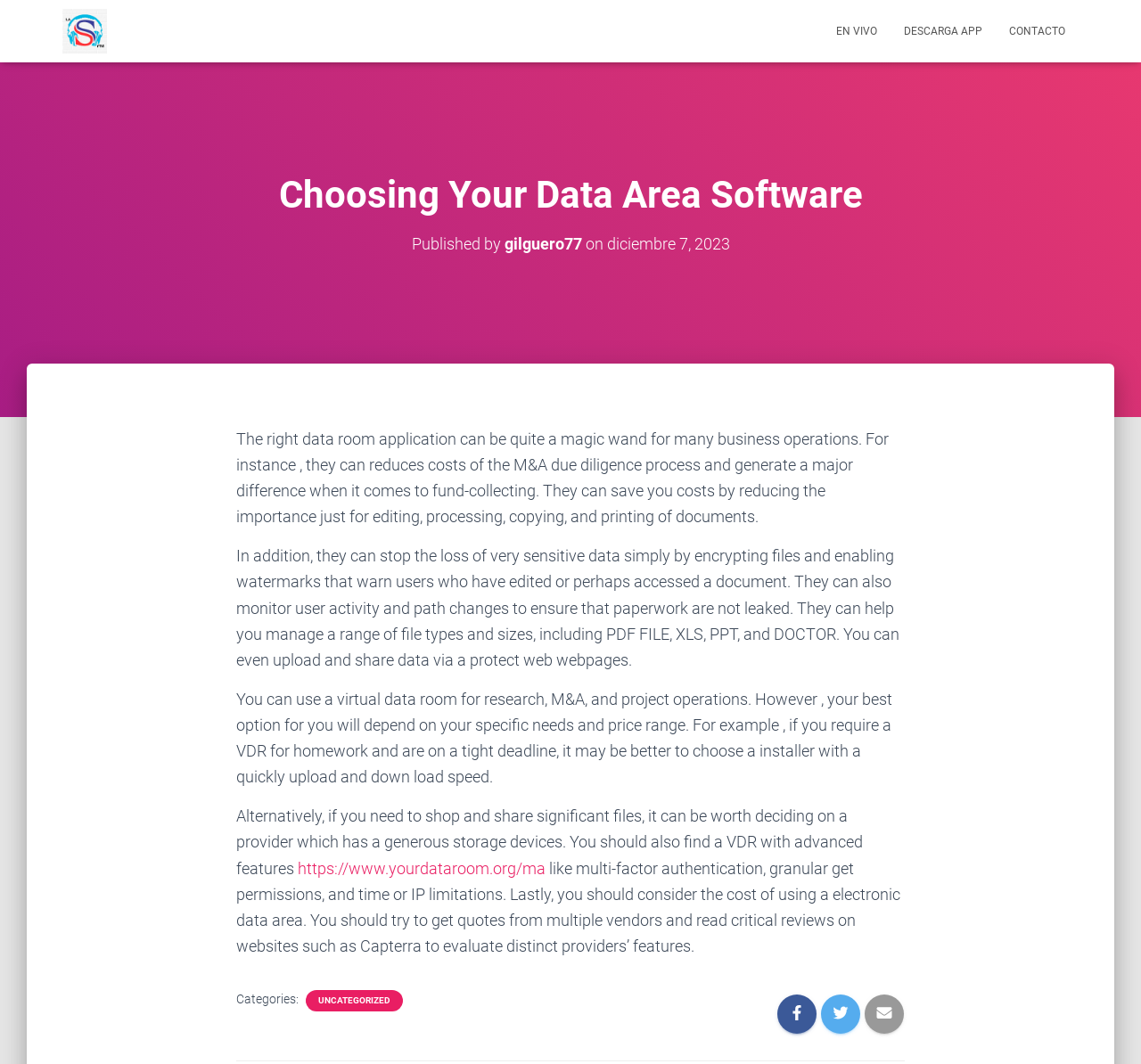Based on the description "gilguero77", find the bounding box of the specified UI element.

[0.442, 0.22, 0.51, 0.238]